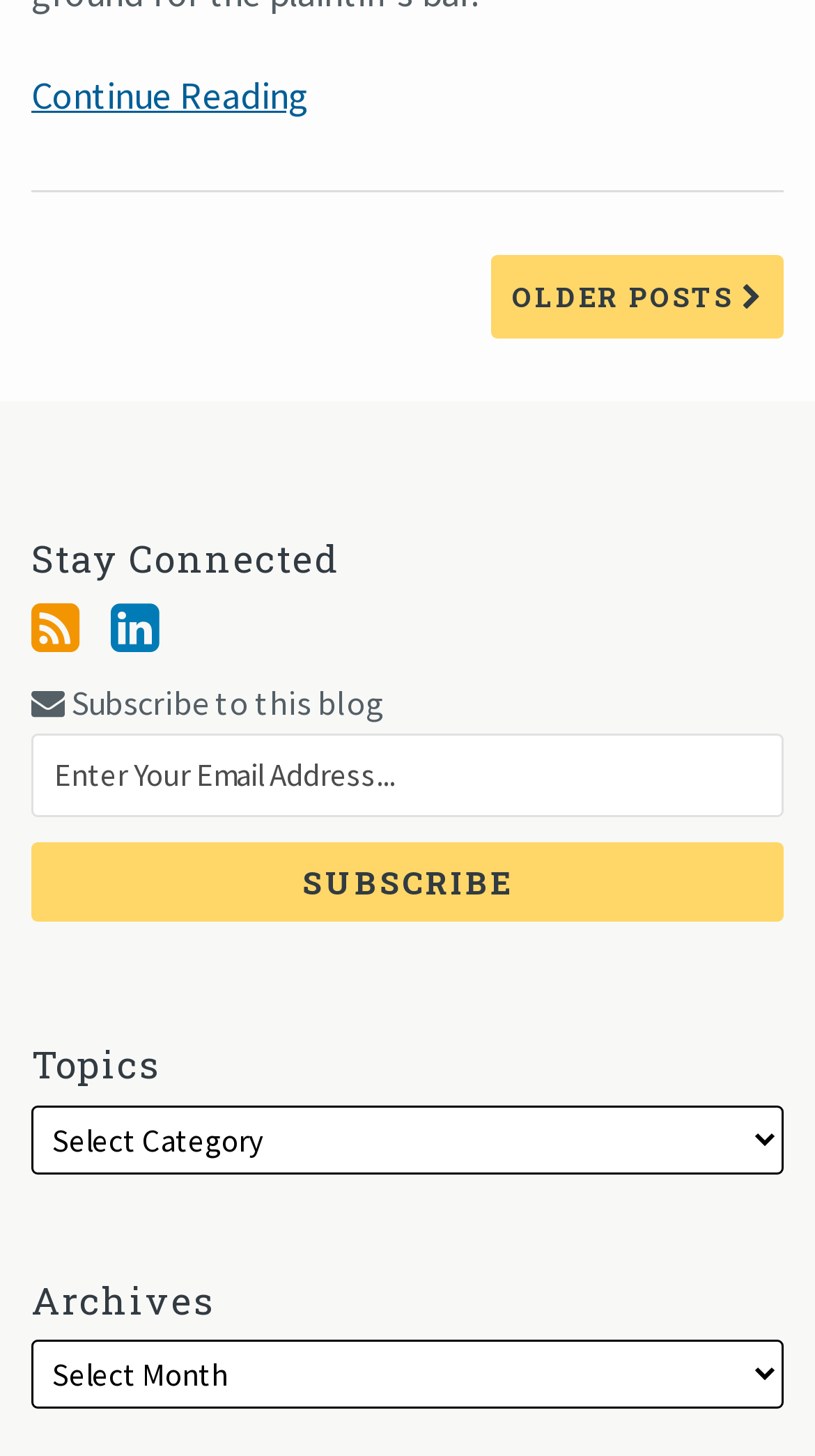Give the bounding box coordinates for the element described by: "Older Posts".

[0.603, 0.174, 0.962, 0.233]